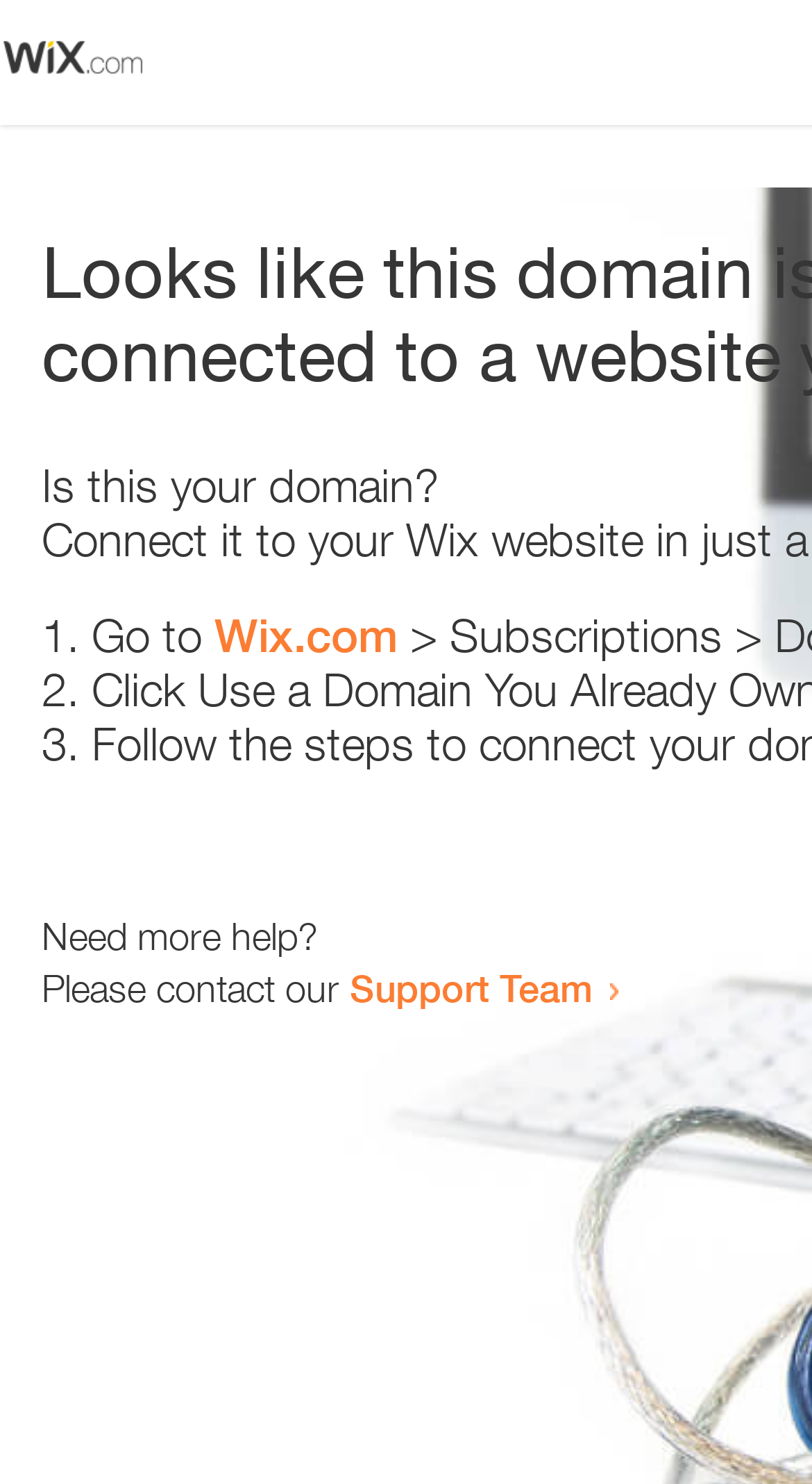How many list markers are present?
Using the visual information, respond with a single word or phrase.

3